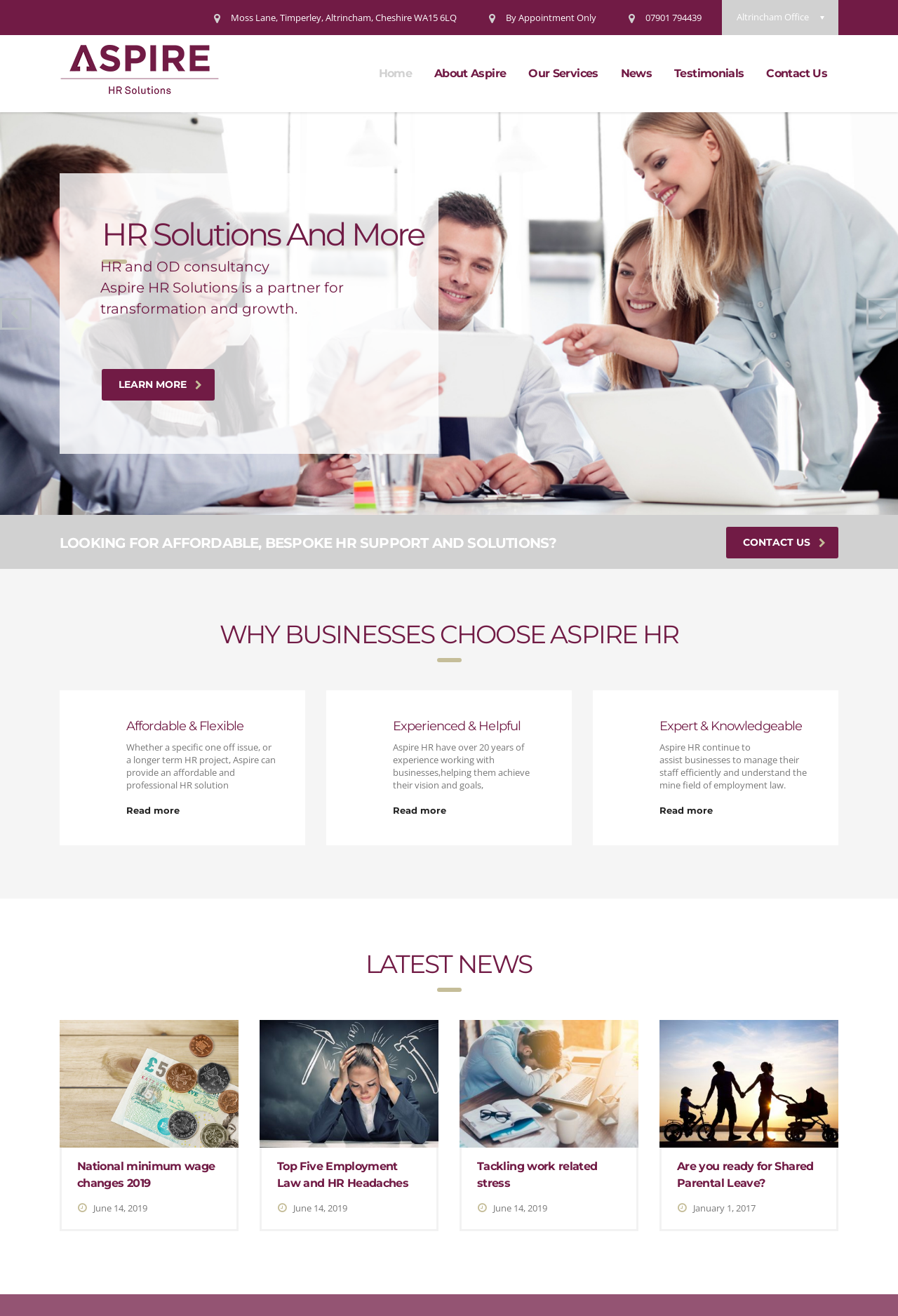Identify the bounding box coordinates for the UI element described as follows: Tackling work related stress. Use the format (top-left x, top-left y, bottom-right x, bottom-right y) and ensure all values are floating point numbers between 0 and 1.

[0.531, 0.881, 0.665, 0.904]